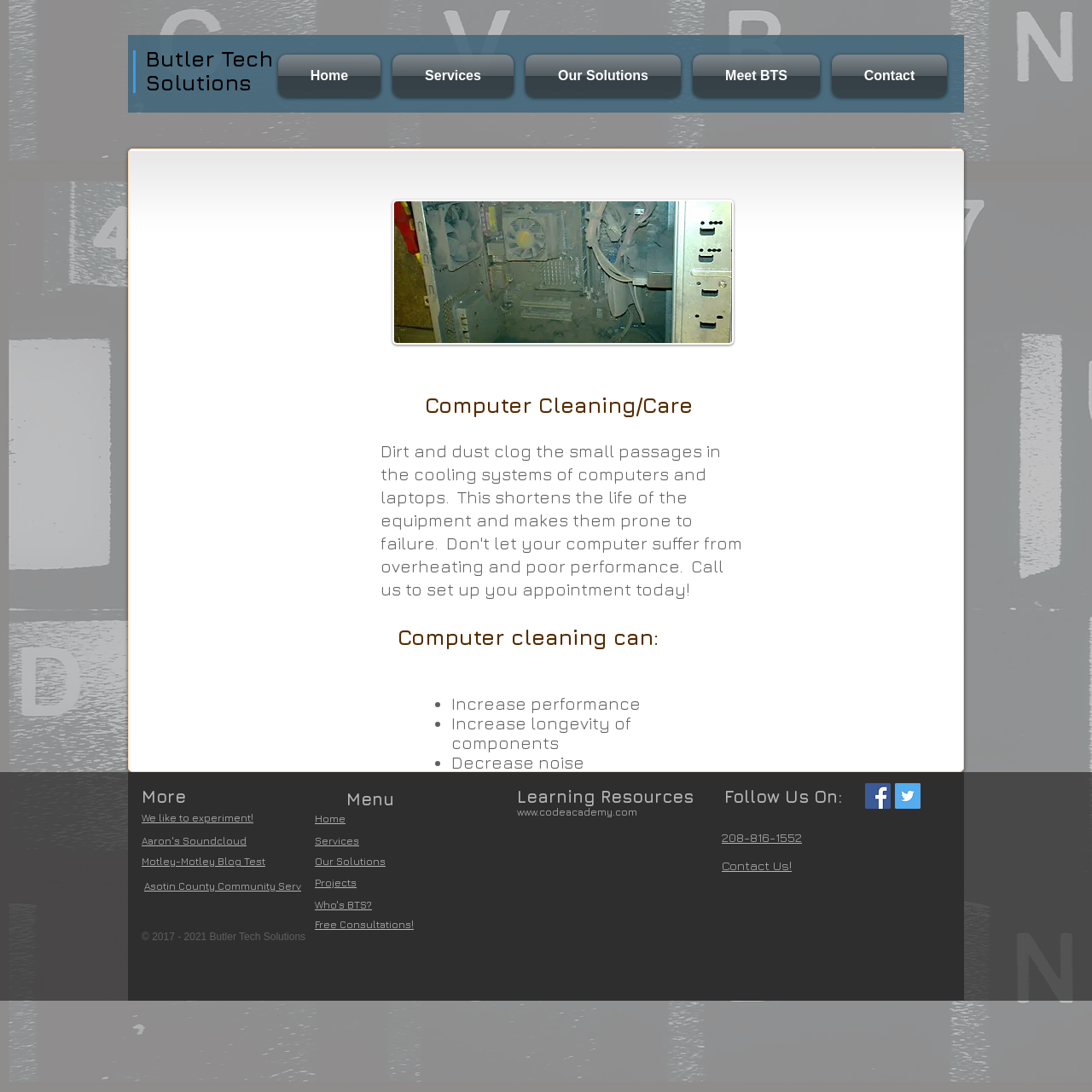Analyze and describe the webpage in a detailed narrative.

The webpage is about Computer Cleaning and Care services provided by Butler Tech Solutions. At the top, there is a heading "Butler Tech Solutions" followed by a navigation menu with links to "Home", "Services", "Our Solutions", "Meet BTS", and "Contact". 

Below the navigation menu, there is a main section with a heading "Computer Cleaning/Care" and a subheading "Computer cleaning can:". This section lists three benefits of computer cleaning: increasing performance, increasing longevity of components, and decreasing noise. 

At the bottom of the page, there are three sections. The first section has a heading "More" and lists four links to external resources. The second section has a heading "Menu" and duplicates the navigation menu links from the top. The third section has a heading "Learning Resources" with a link to Code Academy, and a "Social Bar" with links to Facebook and Twitter, each accompanied by a social icon image. 

Additionally, there is a section with a heading "Follow Us On:" and links to contact information, including a phone number and a "Contact Us!" link. There are also links to "Who's BTS?" and "Free Consultations!". Finally, at the very bottom, there is a copyright notice "© 2017 - 2021 Butler Tech Solutions".